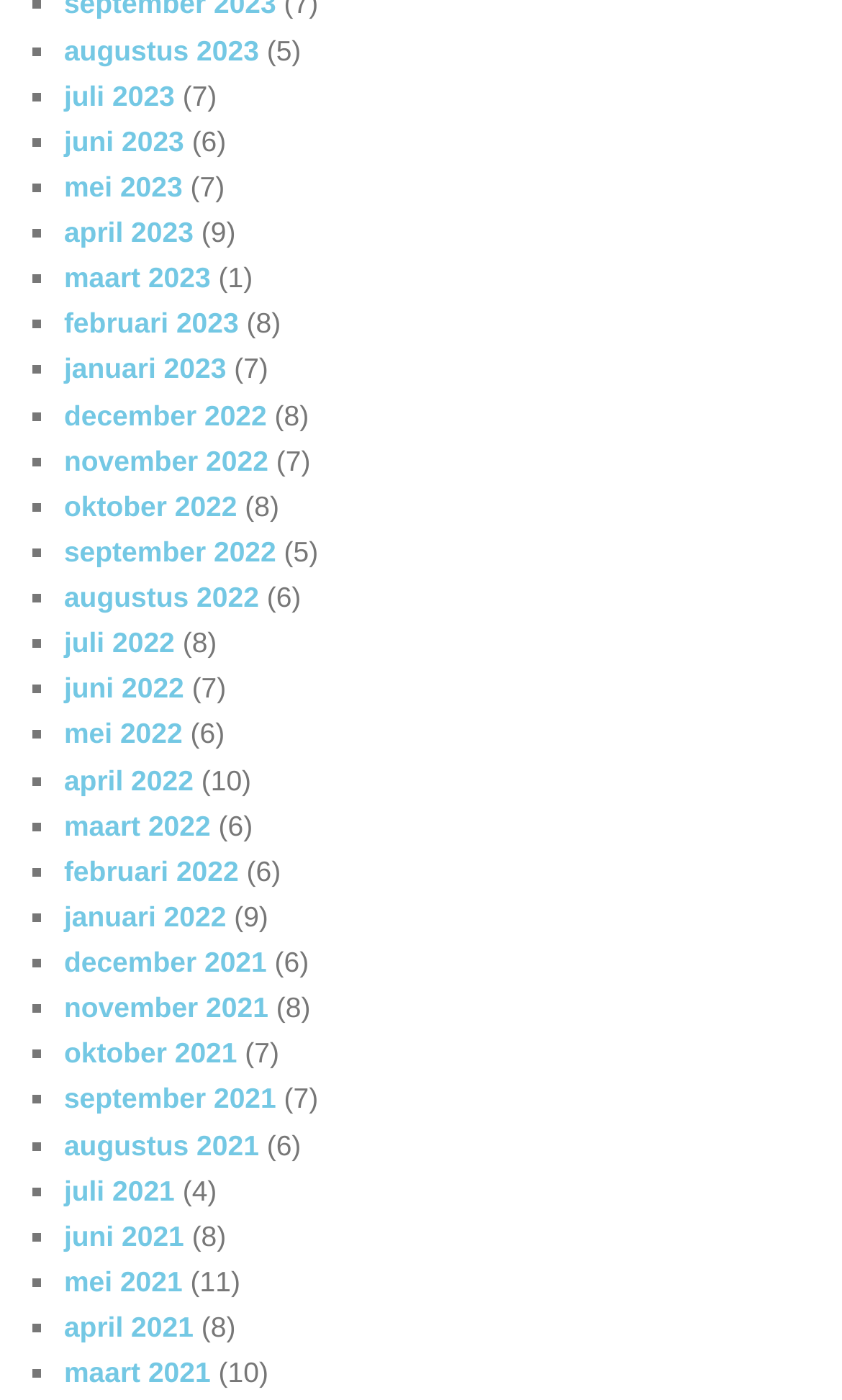Please give a short response to the question using one word or a phrase:
How many links are there in total?

24